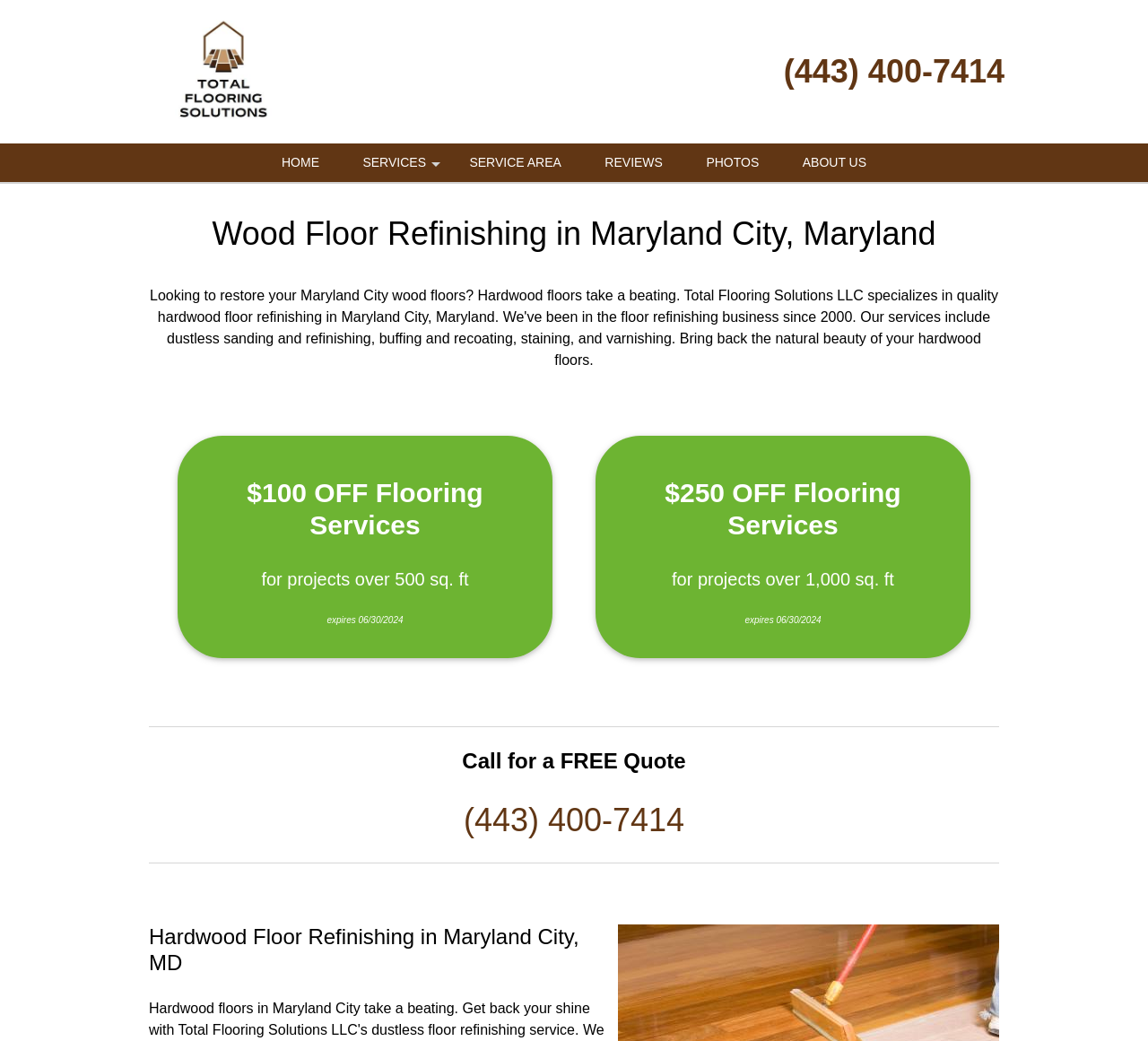Indicate the bounding box coordinates of the clickable region to achieve the following instruction: "Click the HOME link."

[0.228, 0.138, 0.295, 0.175]